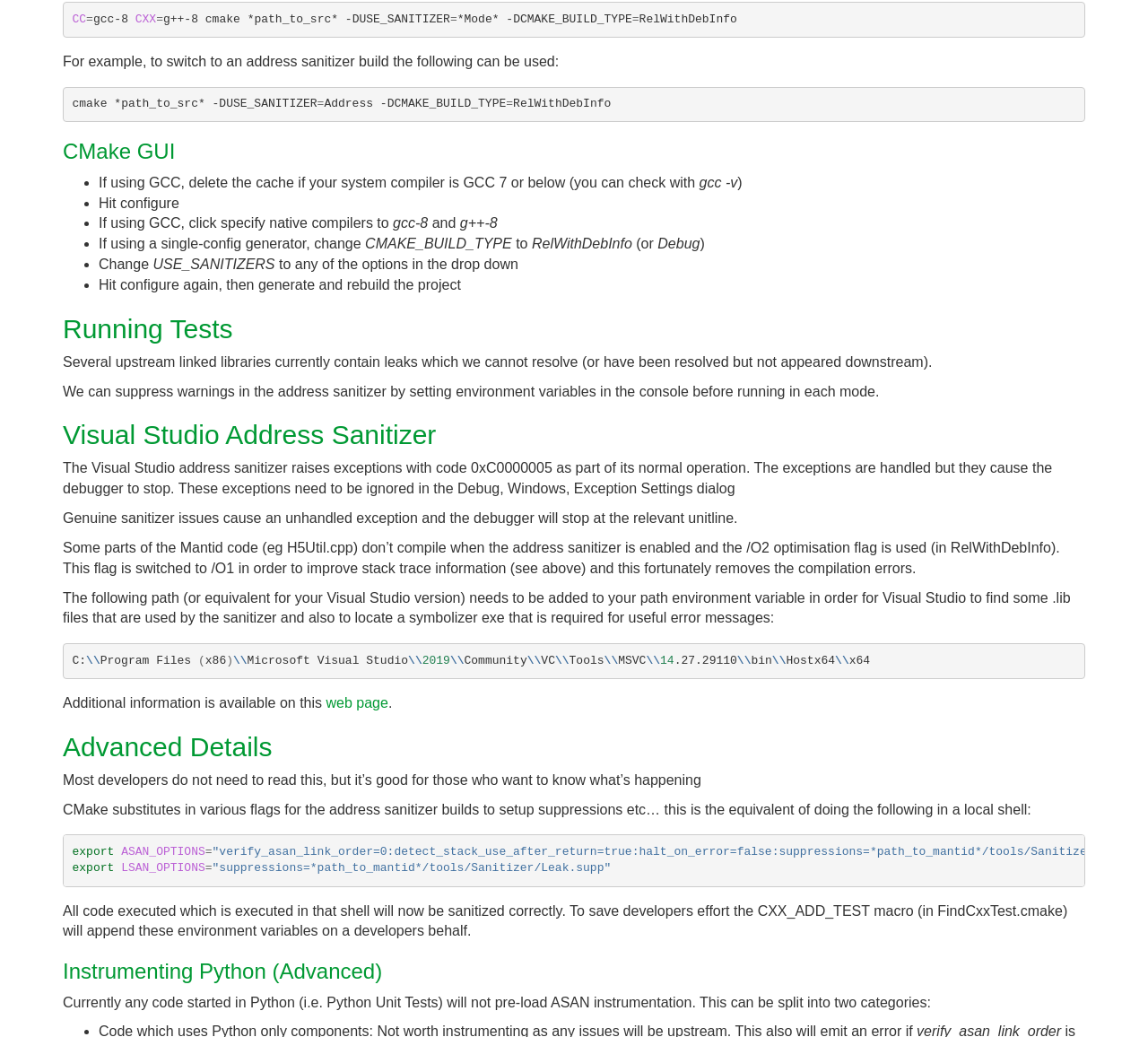Please reply to the following question using a single word or phrase: 
What is the purpose of the address sanitizer?

To detect leaks